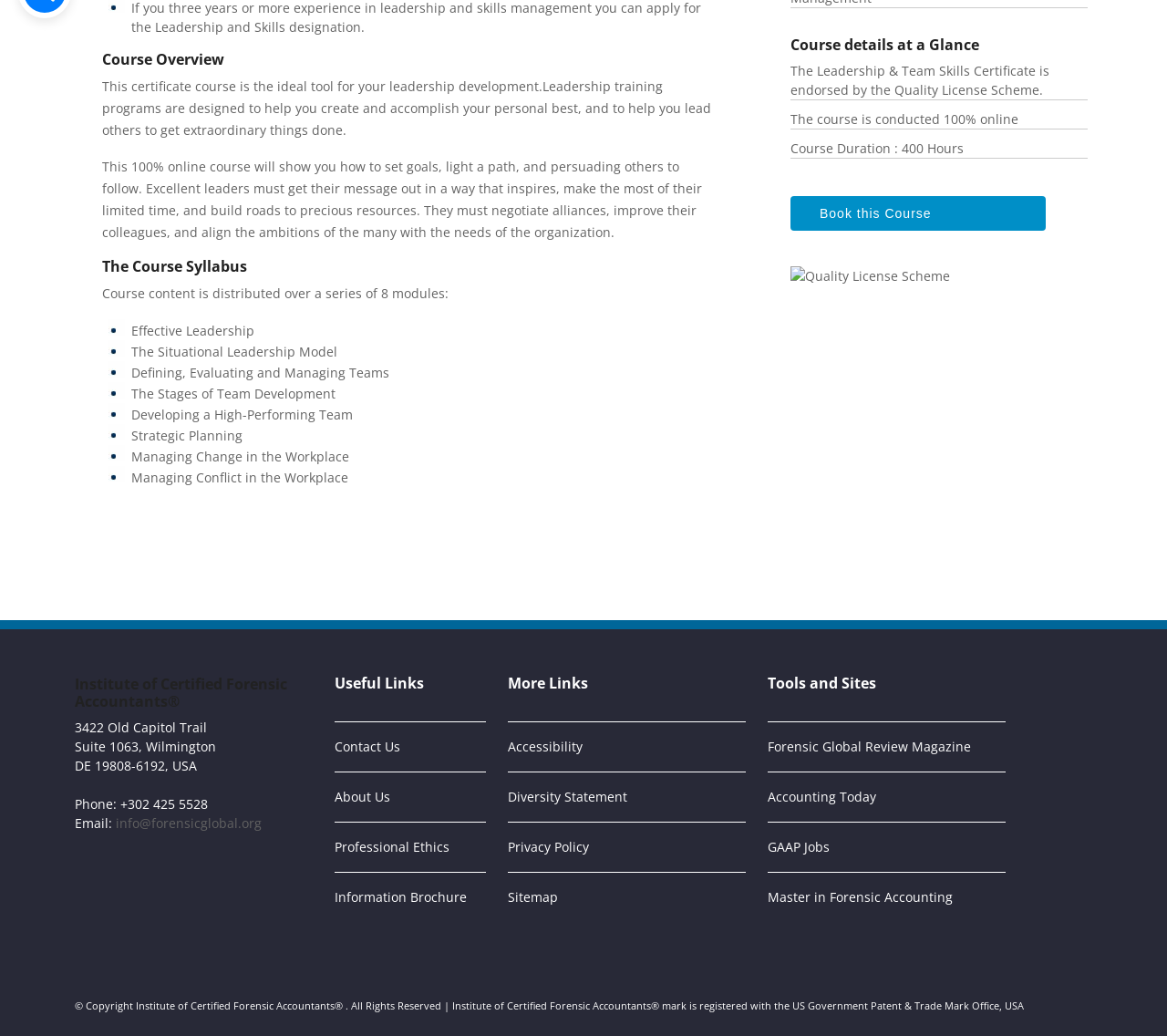Given the element description, predict the bounding box coordinates in the format (top-left x, top-left y, bottom-right x, bottom-right y). Make sure all values are between 0 and 1. Here is the element description: Terms & Conditions

None